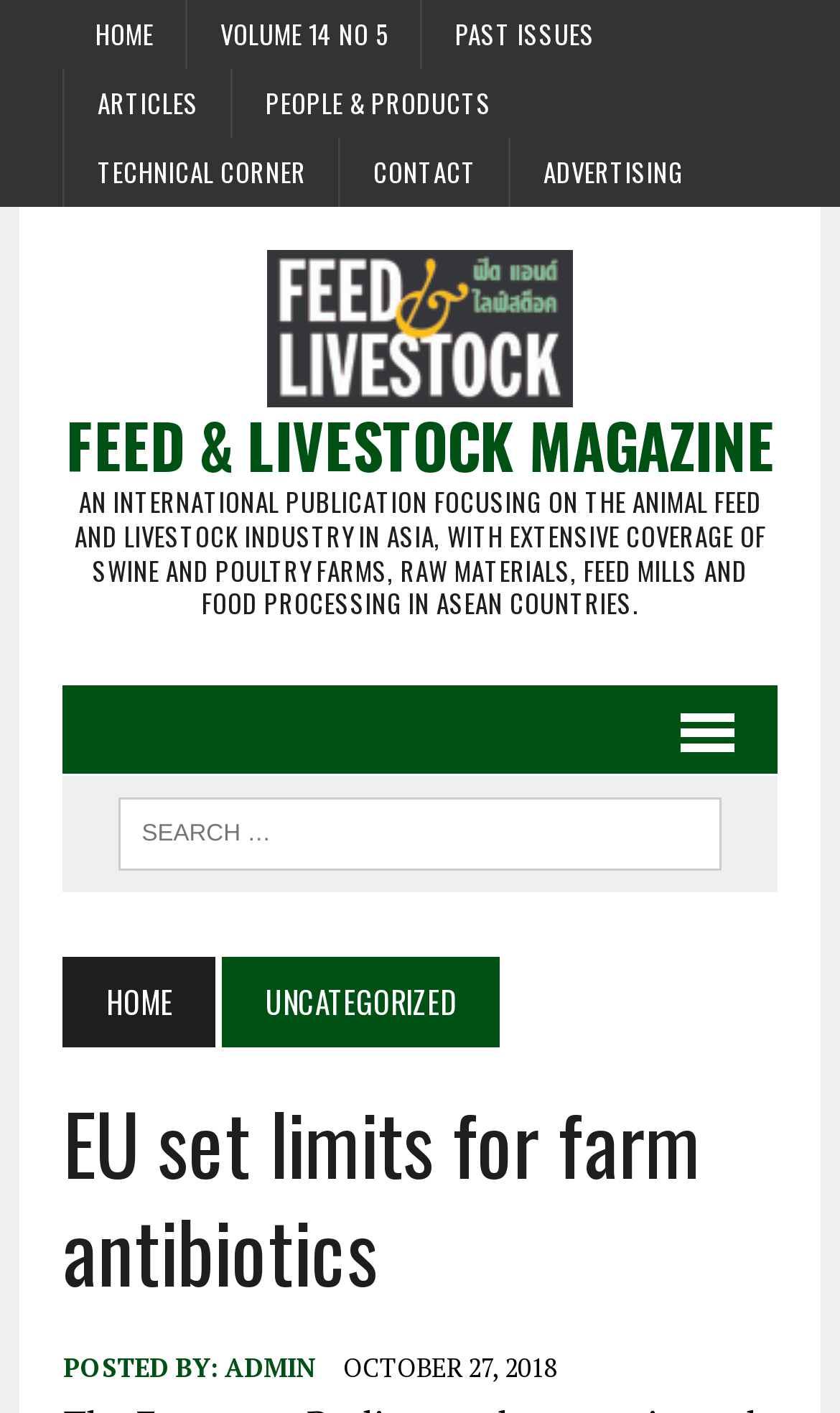Determine the heading of the webpage and extract its text content.

FEED & LIVESTOCK MAGAZINE